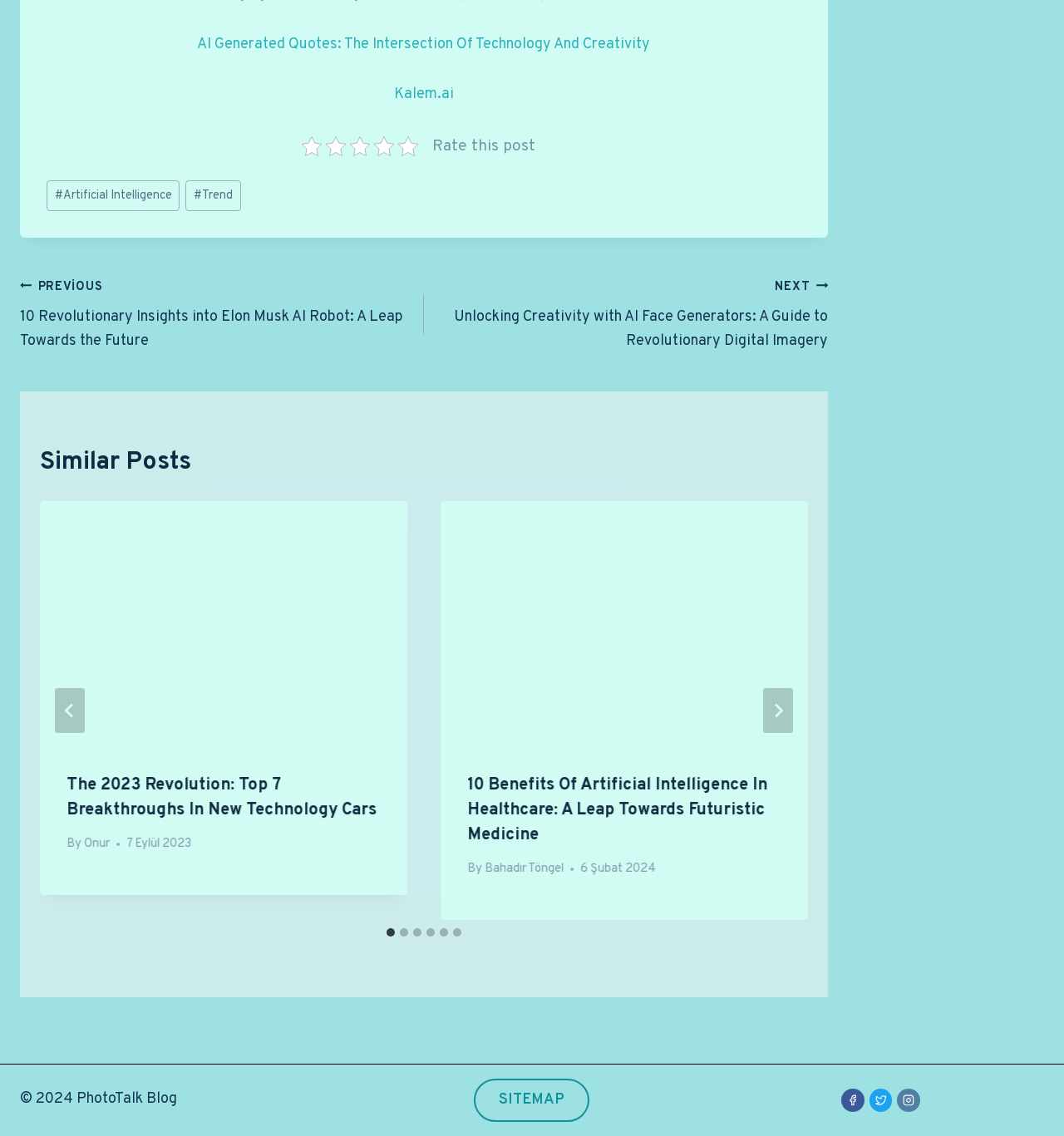Look at the image and answer the question in detail:
What is the purpose of the 'Rate this post' button?

The 'Rate this post' button is likely used to allow users to rate the current post, providing feedback to the author or other users. Its purpose is to gather user opinions on the post.